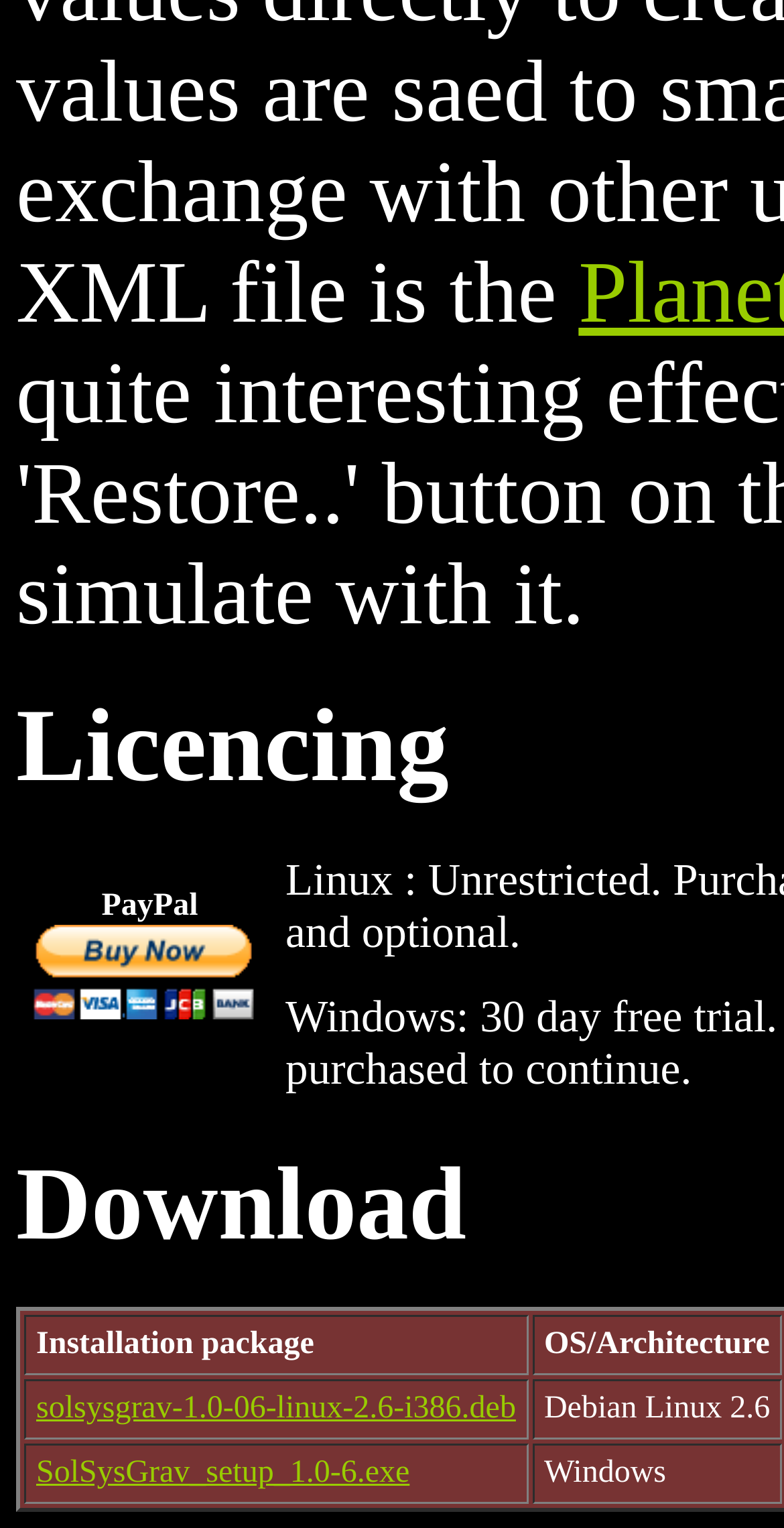Examine the image carefully and respond to the question with a detailed answer: 
How many installation packages are available?

I counted the number of grid cells containing installation package names, which are 'solsysgrav-1.0-06-linux-2.6-i386.deb', 'SolSysGrav_setup_1.0-6.exe', and inferred that there are three installation packages available.